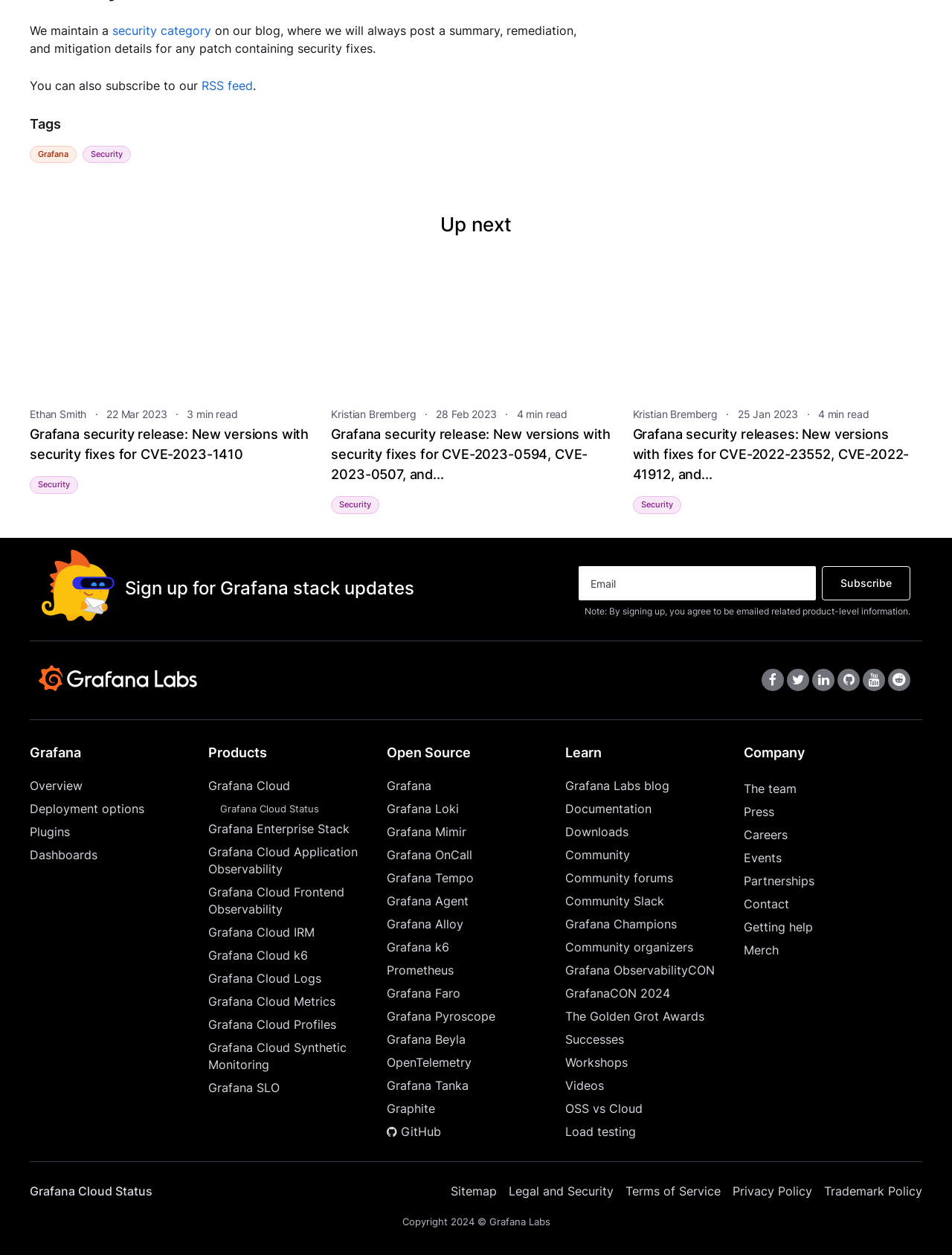Locate the bounding box of the UI element described in the following text: "aria-label="Grafana Labs on LinkedIn"".

[0.853, 0.533, 0.877, 0.551]